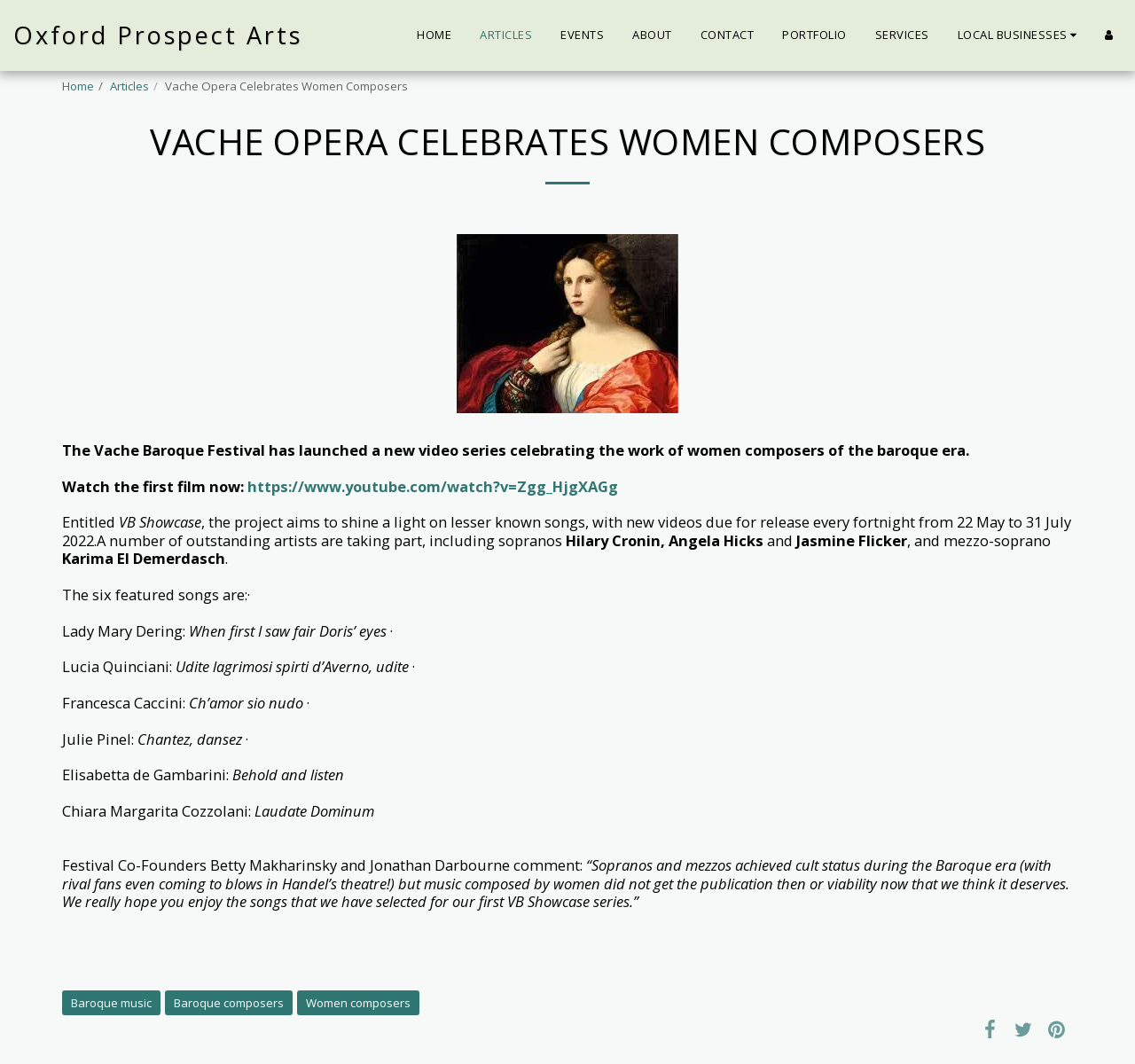Based on the element description https://www.youtube.com/watch?v=Zgg_HjgXAGg, identify the bounding box of the UI element in the given webpage screenshot. The coordinates should be in the format (top-left x, top-left y, bottom-right x, bottom-right y) and must be between 0 and 1.

[0.218, 0.447, 0.545, 0.466]